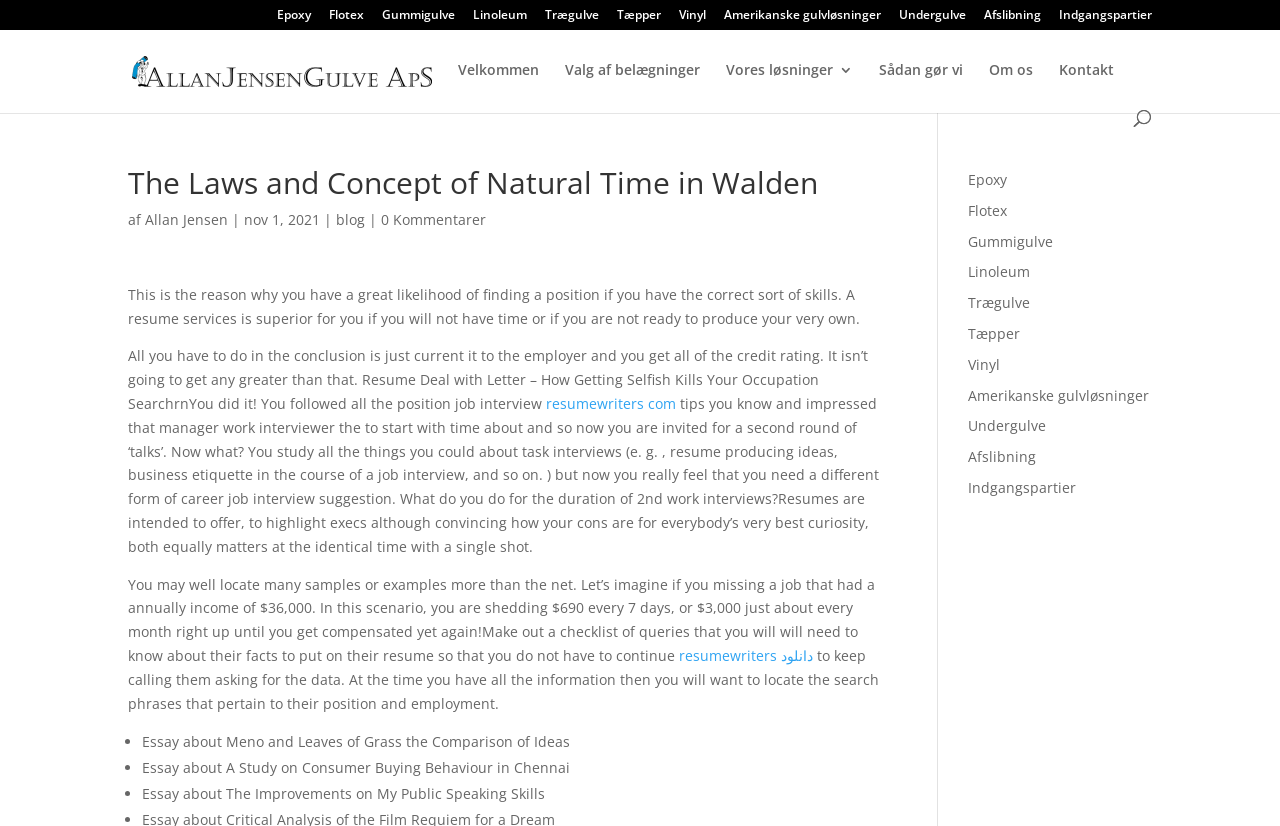Please locate the bounding box coordinates of the element's region that needs to be clicked to follow the instruction: "Click the 'November 25, 2020' link". The bounding box coordinates should be provided as four float numbers between 0 and 1, i.e., [left, top, right, bottom].

None